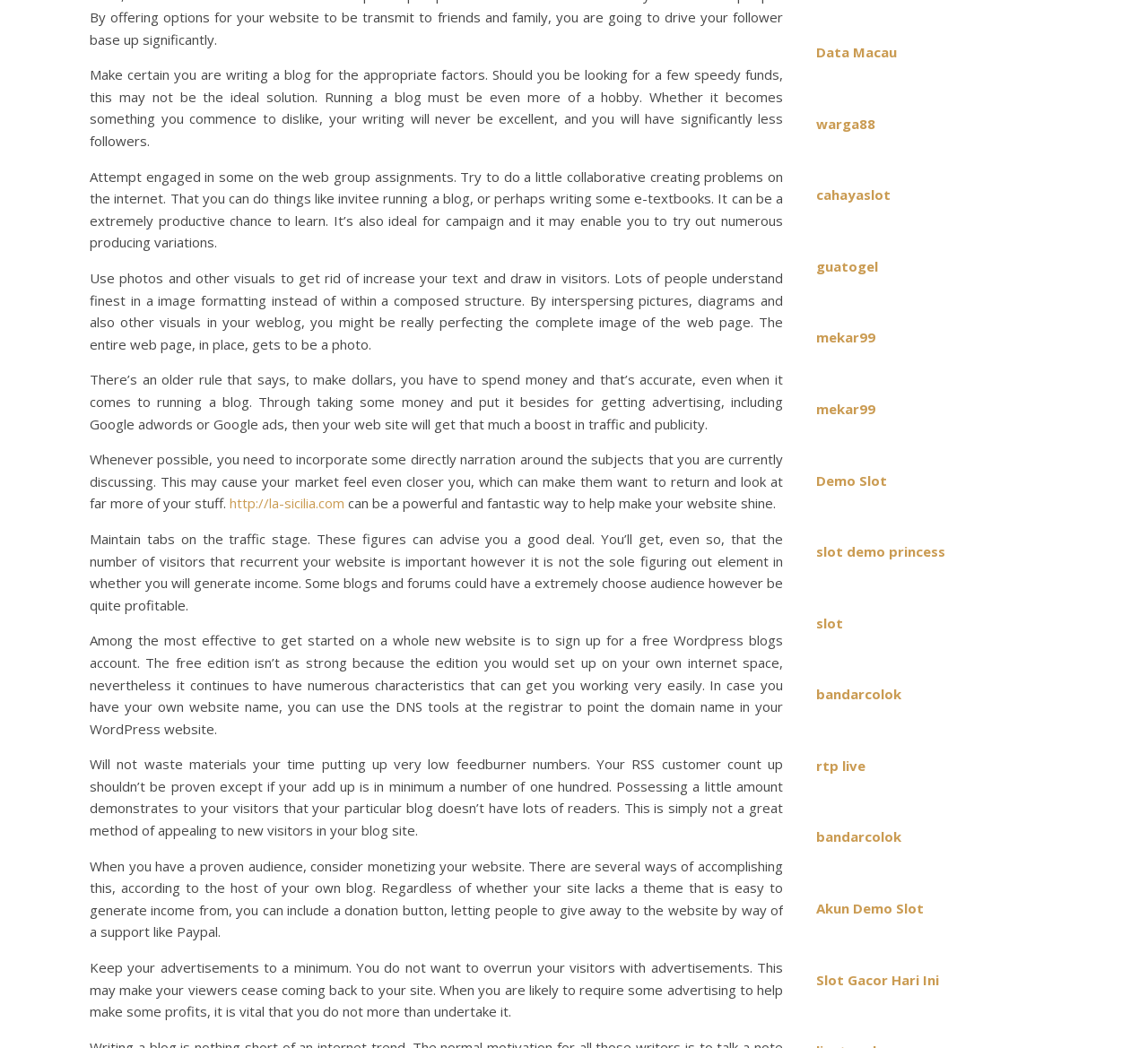Why is it important to have a hobby-like approach to blogging?
Provide a detailed answer to the question using information from the image.

The webpage suggests that blogging should be more of a hobby. If blogging becomes something you start to dislike, your writing will never be excellent, and you will have fewer followers. This implies that having a hobby-like approach to blogging is important to produce excellent writing and attract more followers.